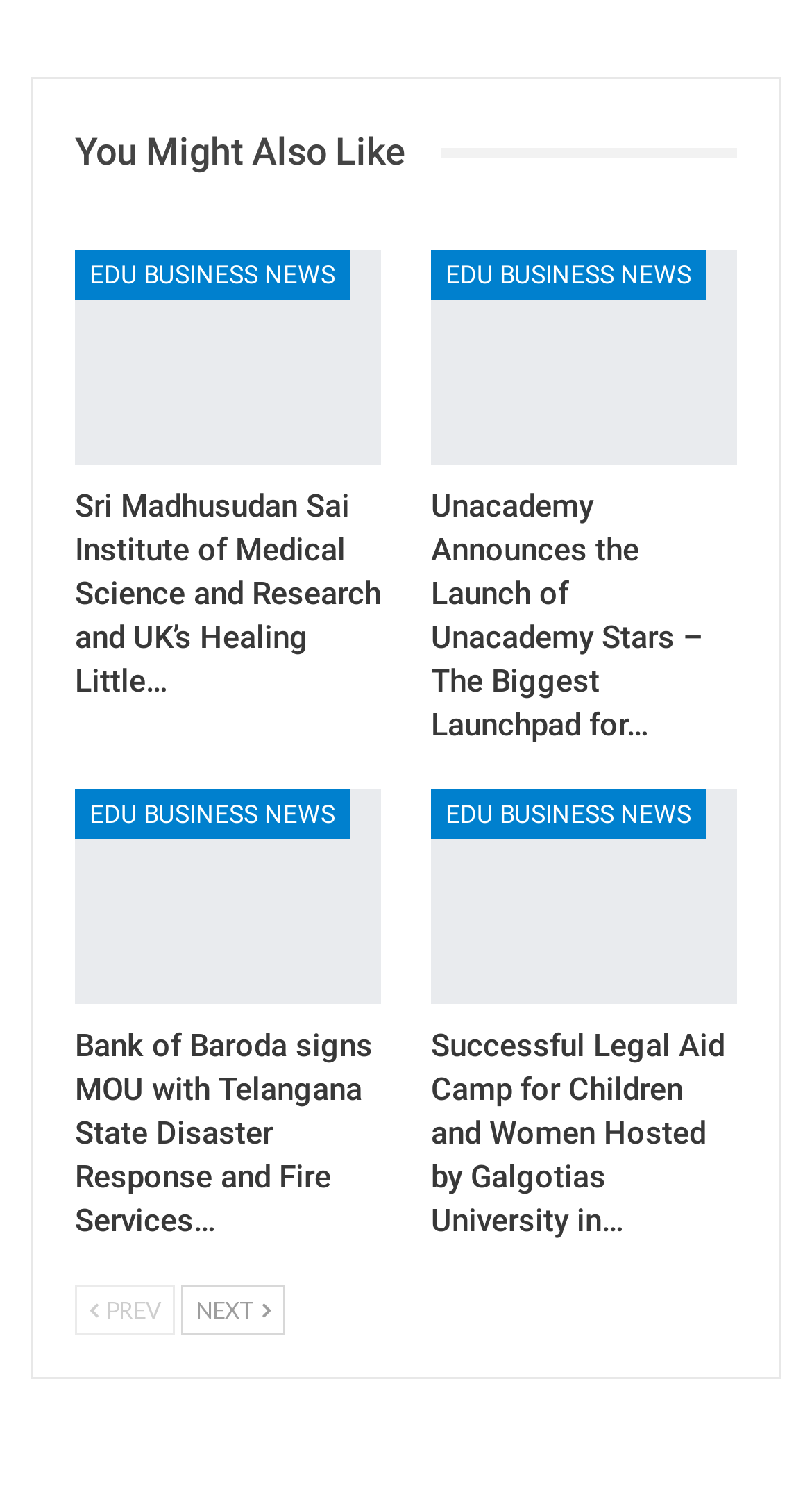Pinpoint the bounding box coordinates of the area that should be clicked to complete the following instruction: "Read 'Sri Madhusudan Sai Institute of Medical Science and Research and UK’s Healing Little Hearts Unite to Tackle Rising Congenital Heart Disease Crisis in India'". The coordinates must be given as four float numbers between 0 and 1, i.e., [left, top, right, bottom].

[0.092, 0.166, 0.469, 0.308]